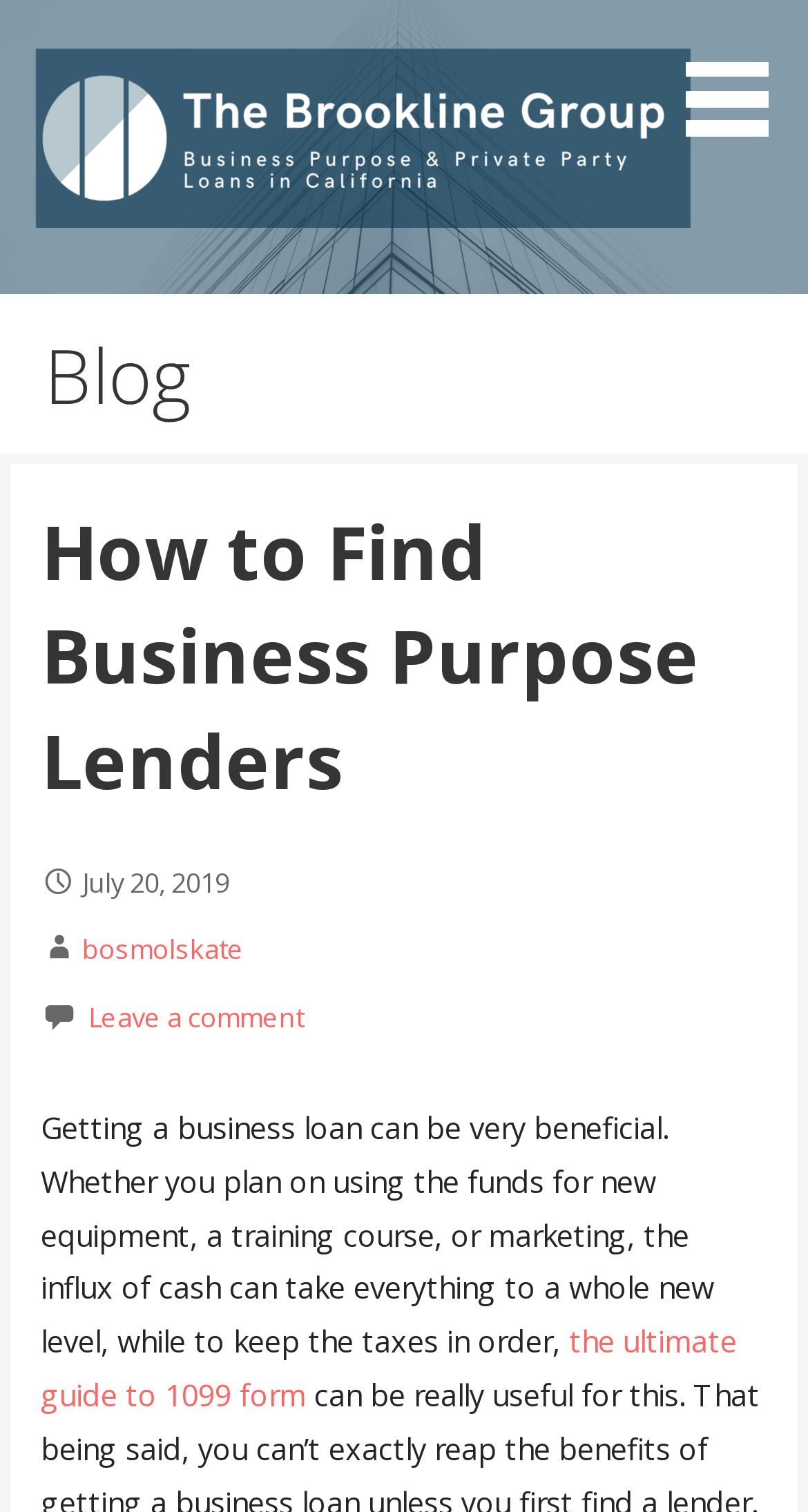Provide a brief response using a word or short phrase to this question:
What is the purpose of getting a business loan?

To take everything to a whole new level